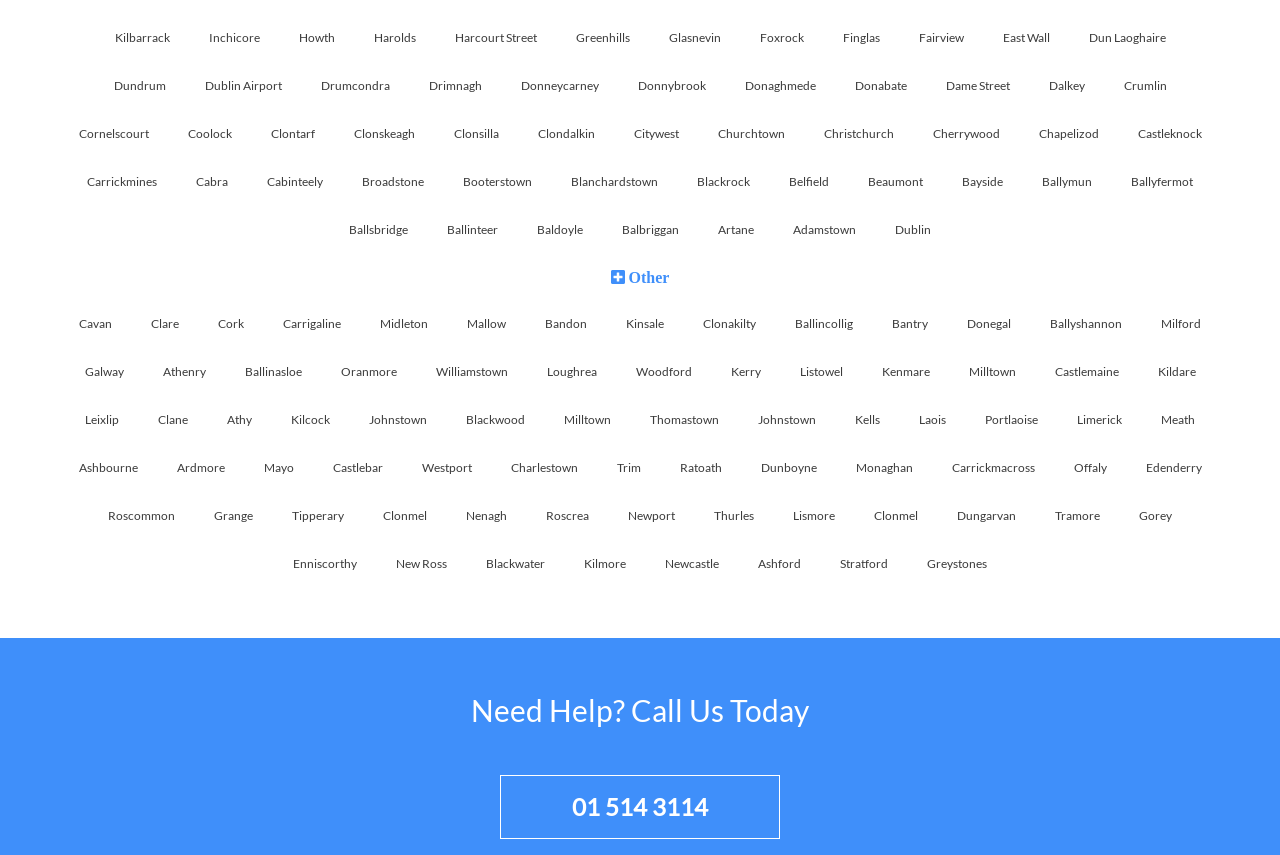Find the coordinates for the bounding box of the element with this description: "01 514 3114".

[0.391, 0.907, 0.609, 0.98]